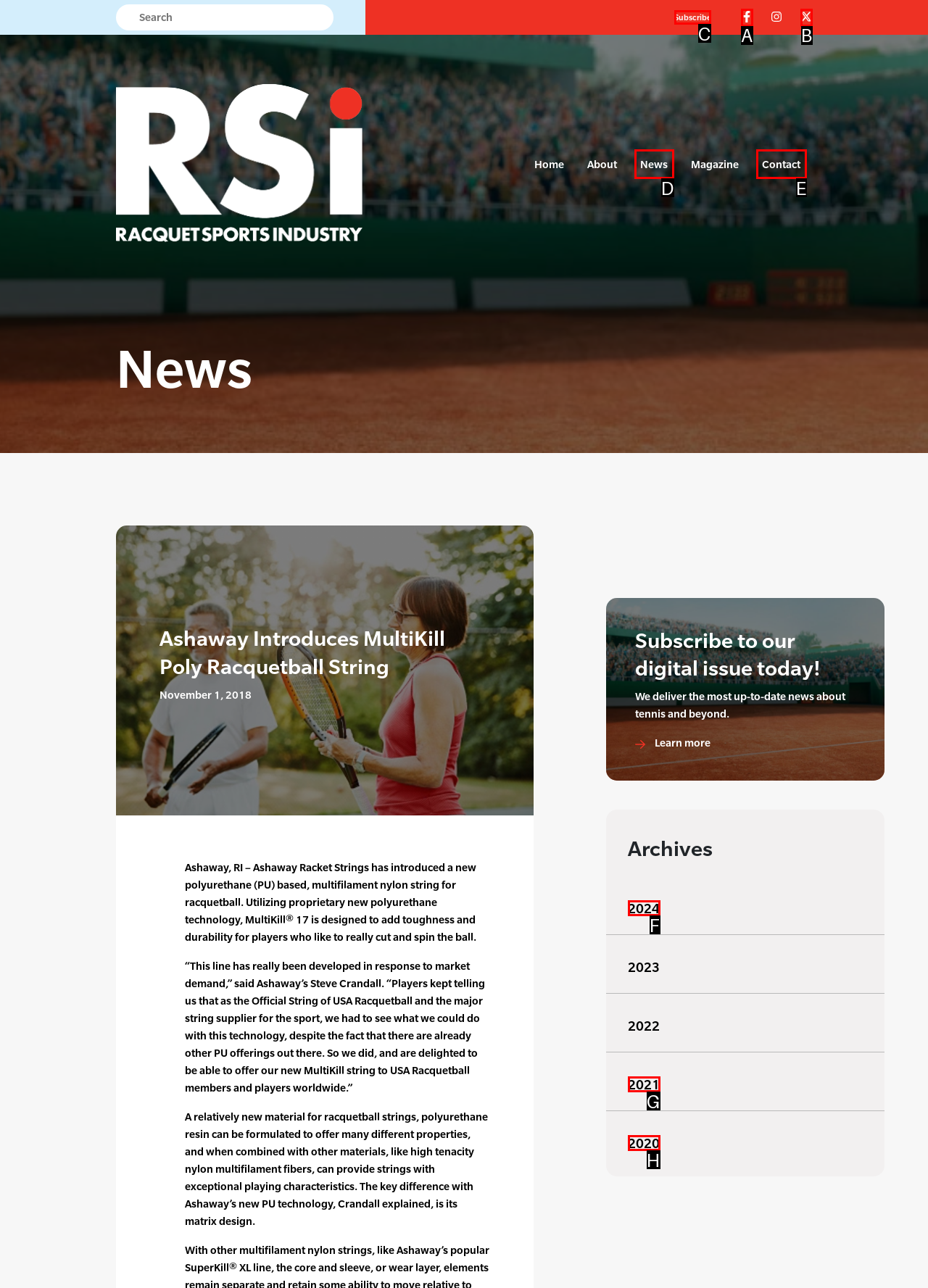Select the letter of the UI element you need to click to complete this task: Subscribe to the newsletter.

C